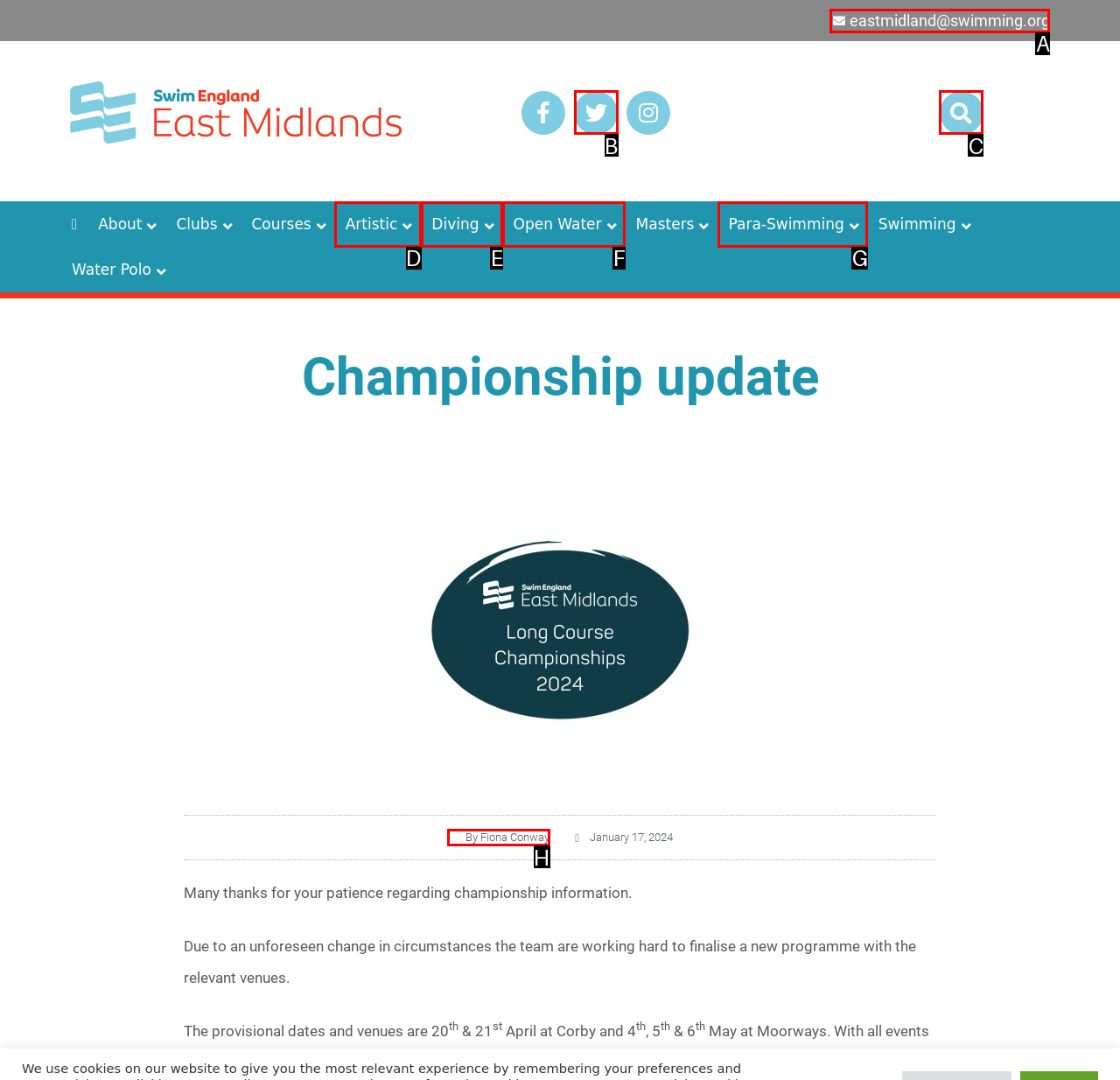Select the letter of the HTML element that best fits the description: Twitter
Answer with the corresponding letter from the provided choices.

B